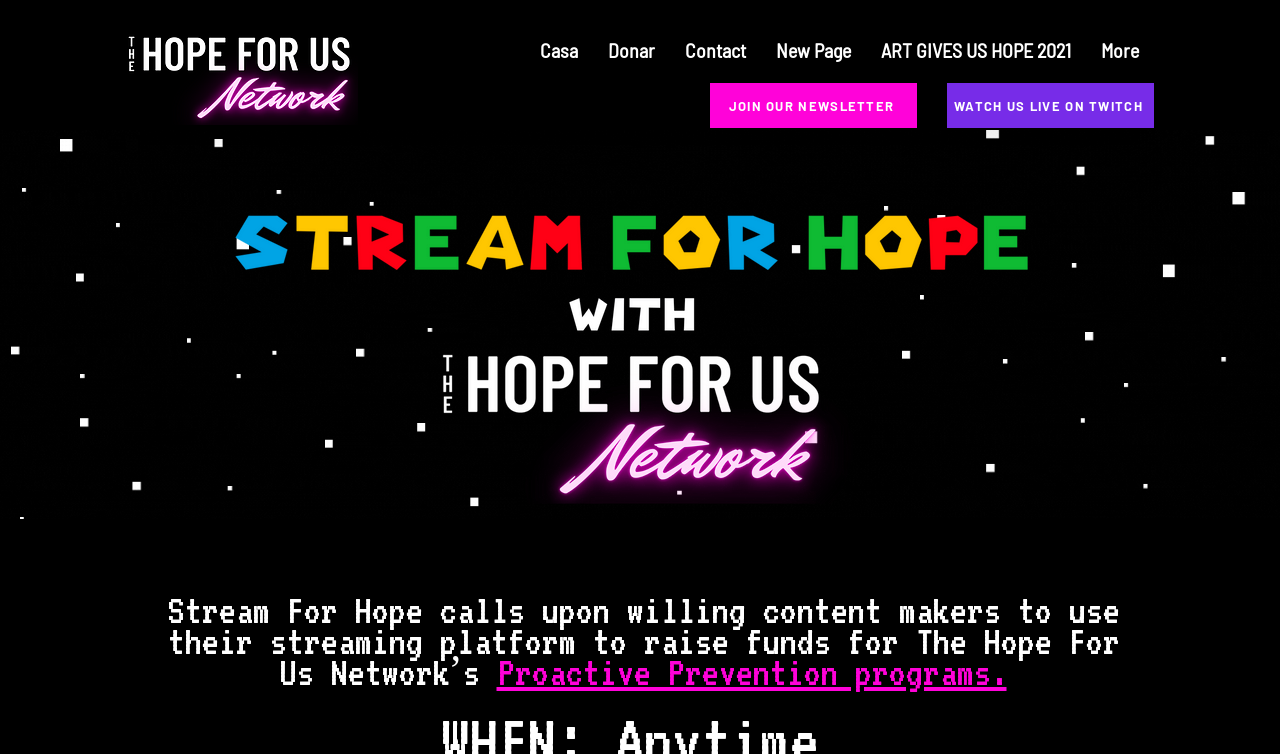Bounding box coordinates should be provided in the format (top-left x, top-left y, bottom-right x, bottom-right y) with all values between 0 and 1. Identify the bounding box for this UI element: Food Stamps Office

None